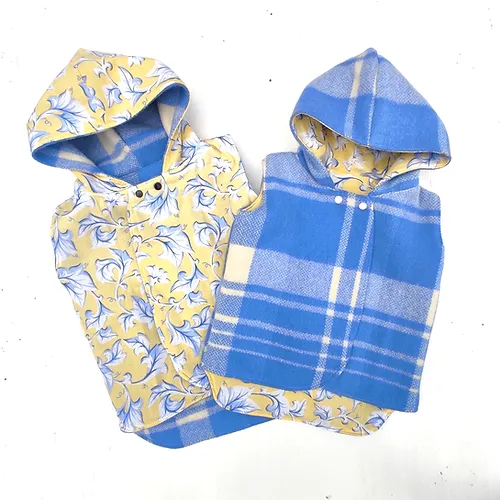What is the price of the vest?
Please provide a detailed and thorough answer to the question.

The caption explicitly states that the vest is priced at $54.00, reflecting its quality and unique design.